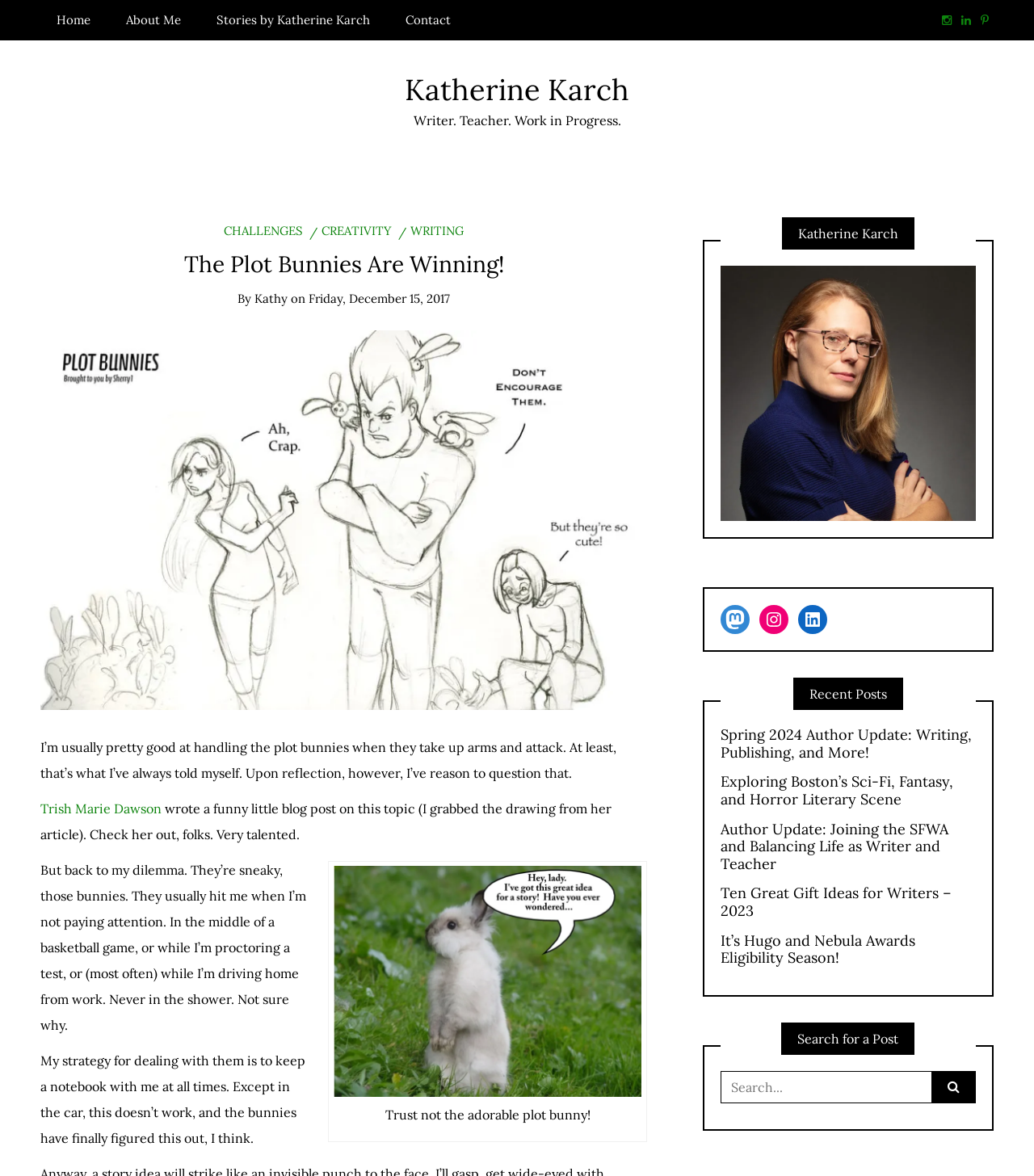Please identify the bounding box coordinates of the region to click in order to complete the task: "read the post 'Attack of the Plot Bunnies'". The coordinates must be four float numbers between 0 and 1, specified as [left, top, right, bottom].

[0.039, 0.434, 0.626, 0.448]